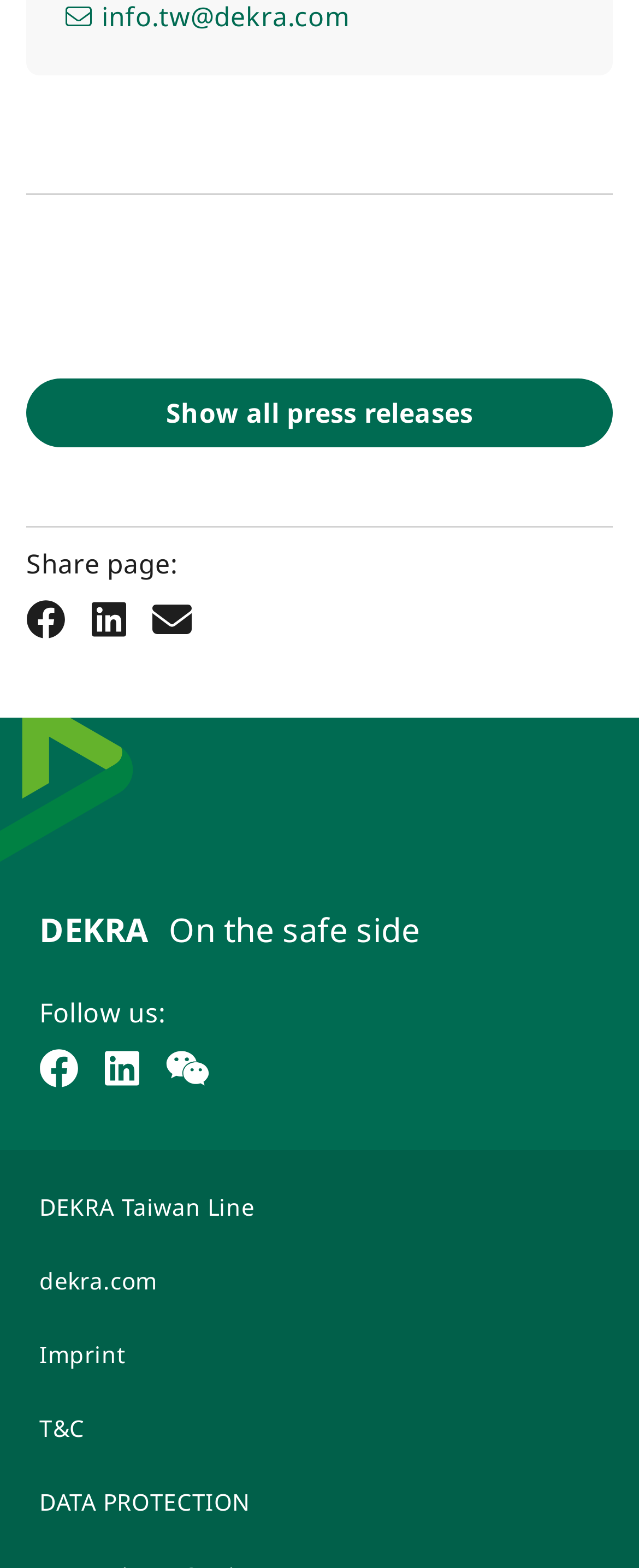What is the tagline of the company?
Look at the image and respond with a one-word or short-phrase answer.

On the safe side